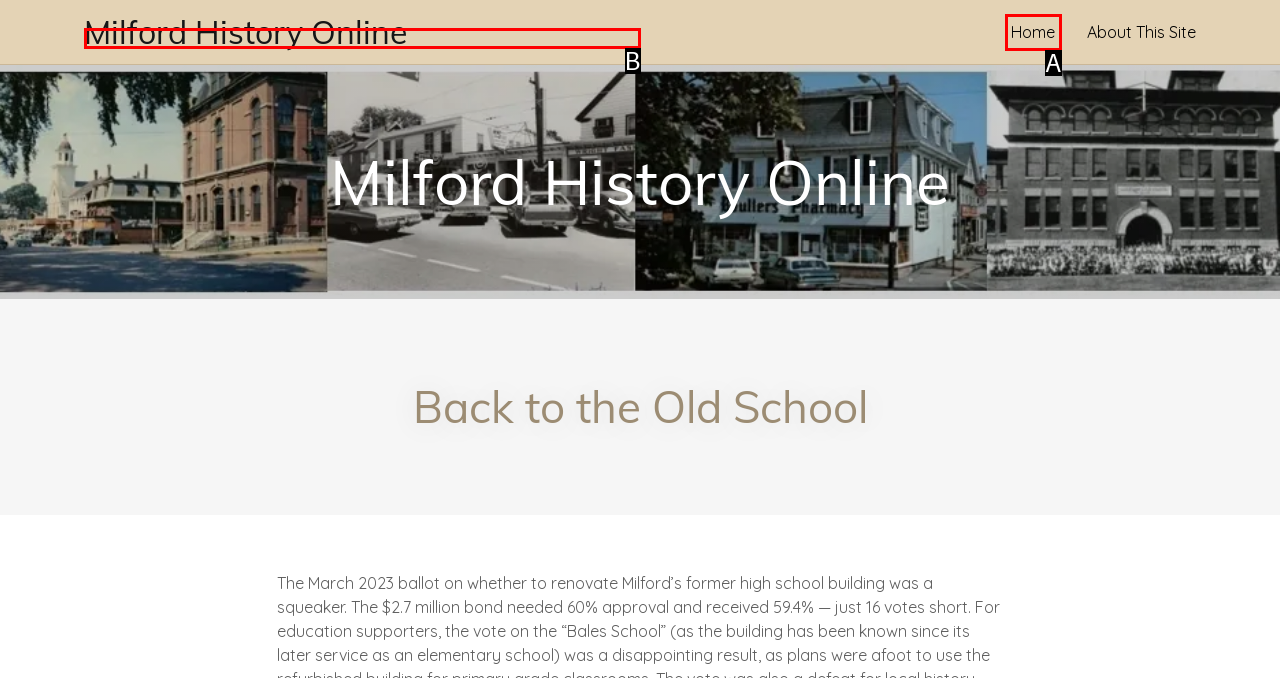Based on the element description: Home, choose the best matching option. Provide the letter of the option directly.

A